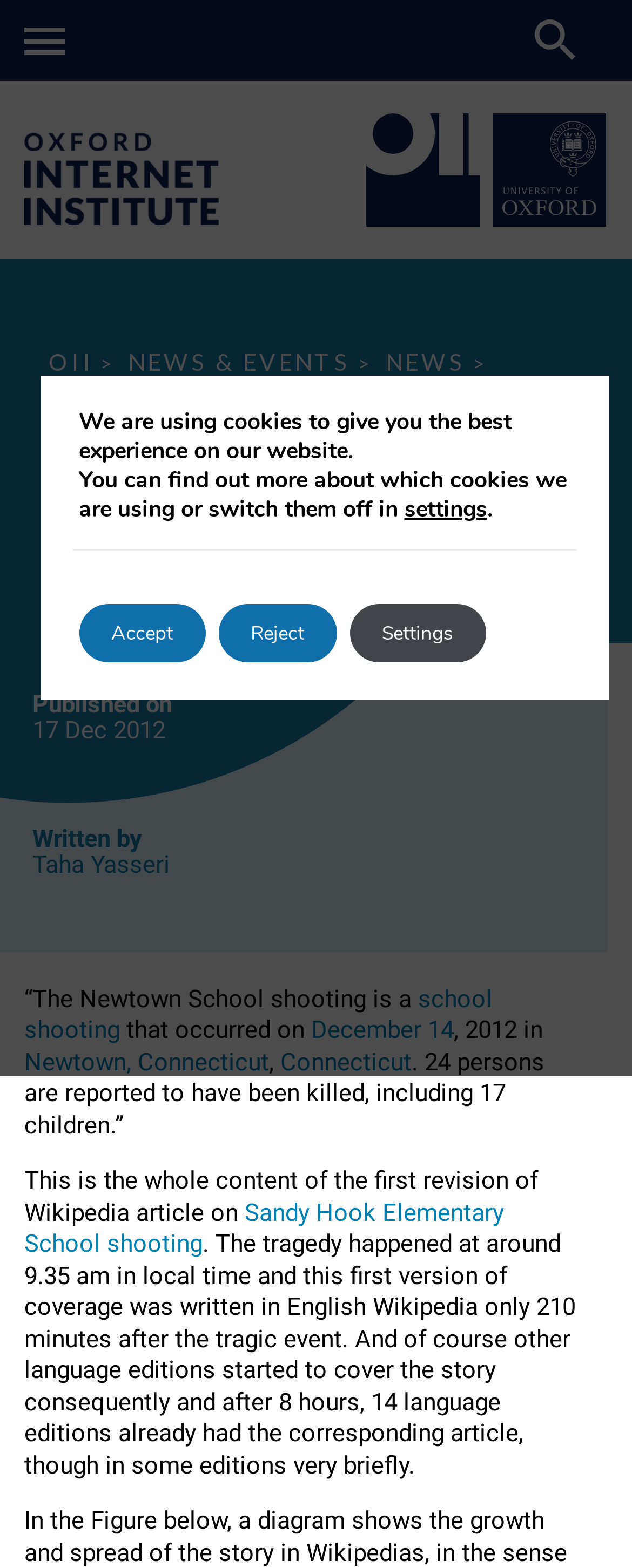Identify the bounding box of the UI element that matches this description: "school shooting".

[0.038, 0.628, 0.779, 0.666]